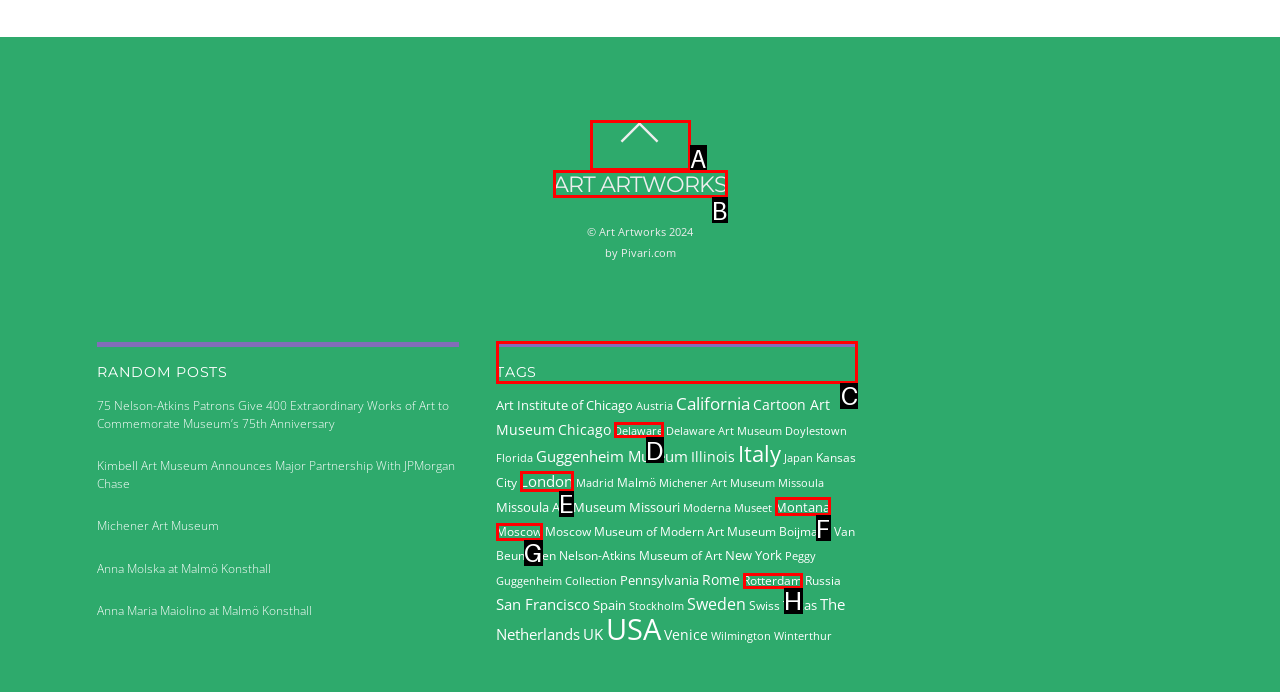Determine the letter of the UI element that will complete the task: Explore the 'TAGS' section
Reply with the corresponding letter.

C